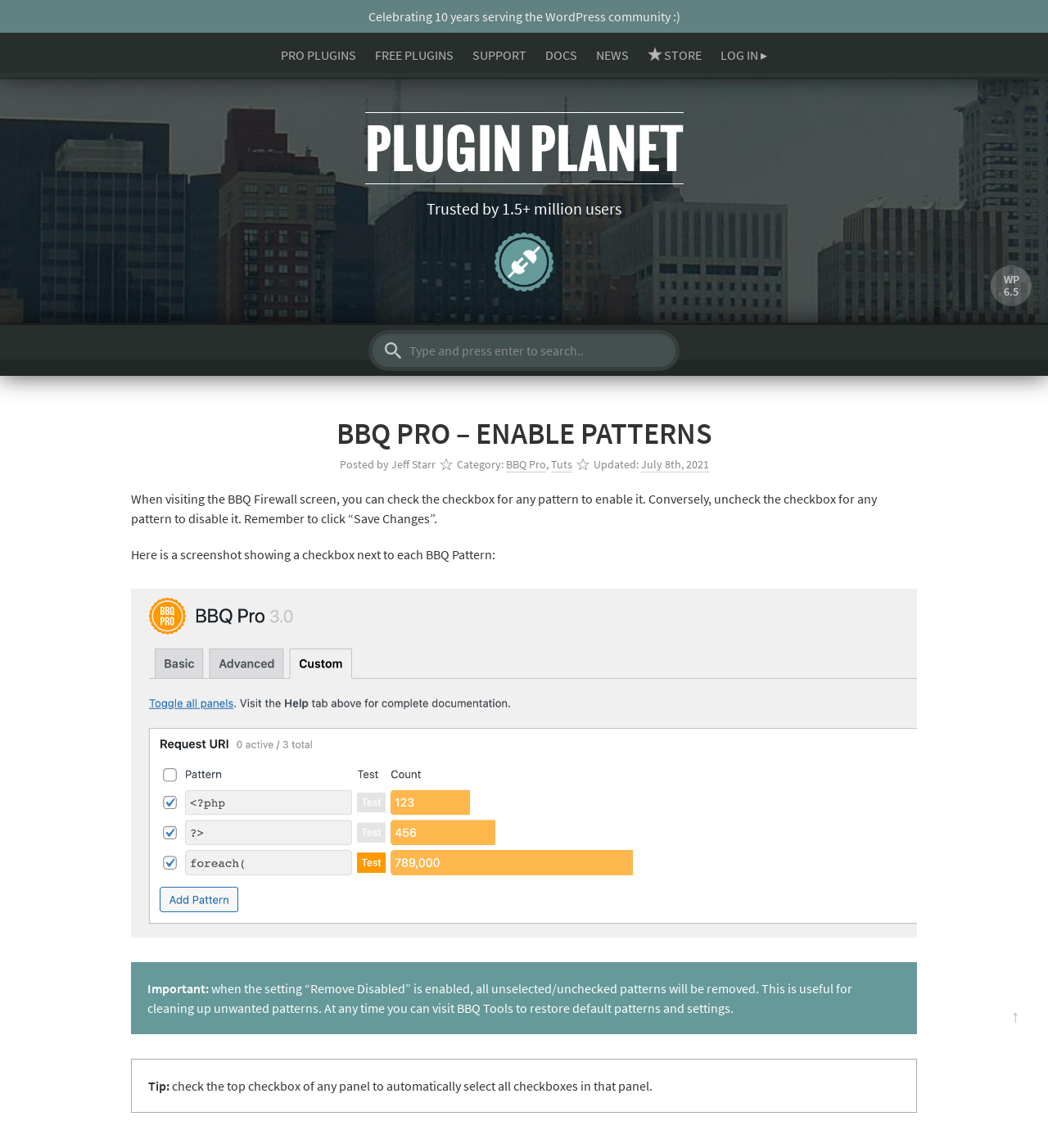Describe the entire webpage, focusing on both content and design.

The webpage appears to be a documentation or tutorial page for the BBQ Pro plugin, specifically focusing on enabling patterns. At the top, there is a celebratory message "Celebrating 10 years serving the WordPress community :)" followed by a navigation menu with links to PRO PLUGINS, FREE PLUGINS, SUPPORT, DOCS, NEWS, STORE, and LOG IN.

Below the navigation menu, there is a notification indicating that the plugin is current with the latest version of WordPress, 6.5. The main content area is divided into two sections. The left section has a heading "PLUGIN PLANET" and a search box. The right section has a heading "BBQ PRO – ENABLE PATTERNS" with a link to the same title.

Under the heading, there is a brief description of the post, including the author, category, and update date. The main content starts with a paragraph explaining how to enable or disable patterns in the BBQ Firewall screen. This is followed by a screenshot of the BBQ Patterns with checkboxes, which is linked to a larger image.

Below the screenshot, there are two important notes: one about the "Remove Disabled" setting, which removes unselected patterns, and another tip about selecting all checkboxes in a panel by checking the top checkbox. At the bottom of the page, there is a link to return to the top of the page.